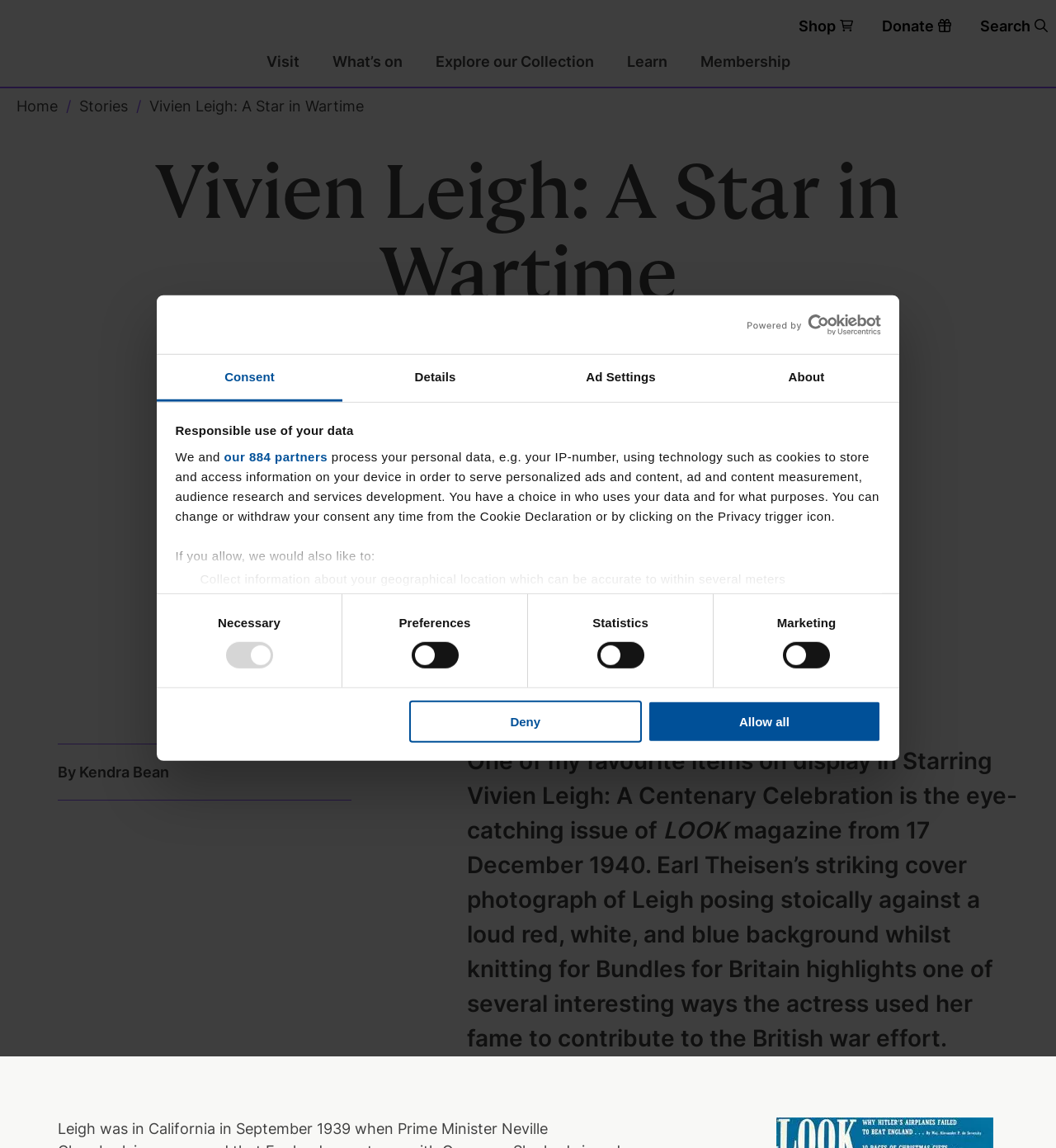Highlight the bounding box coordinates of the region I should click on to meet the following instruction: "Search for something".

[0.92, 0.005, 1.0, 0.041]